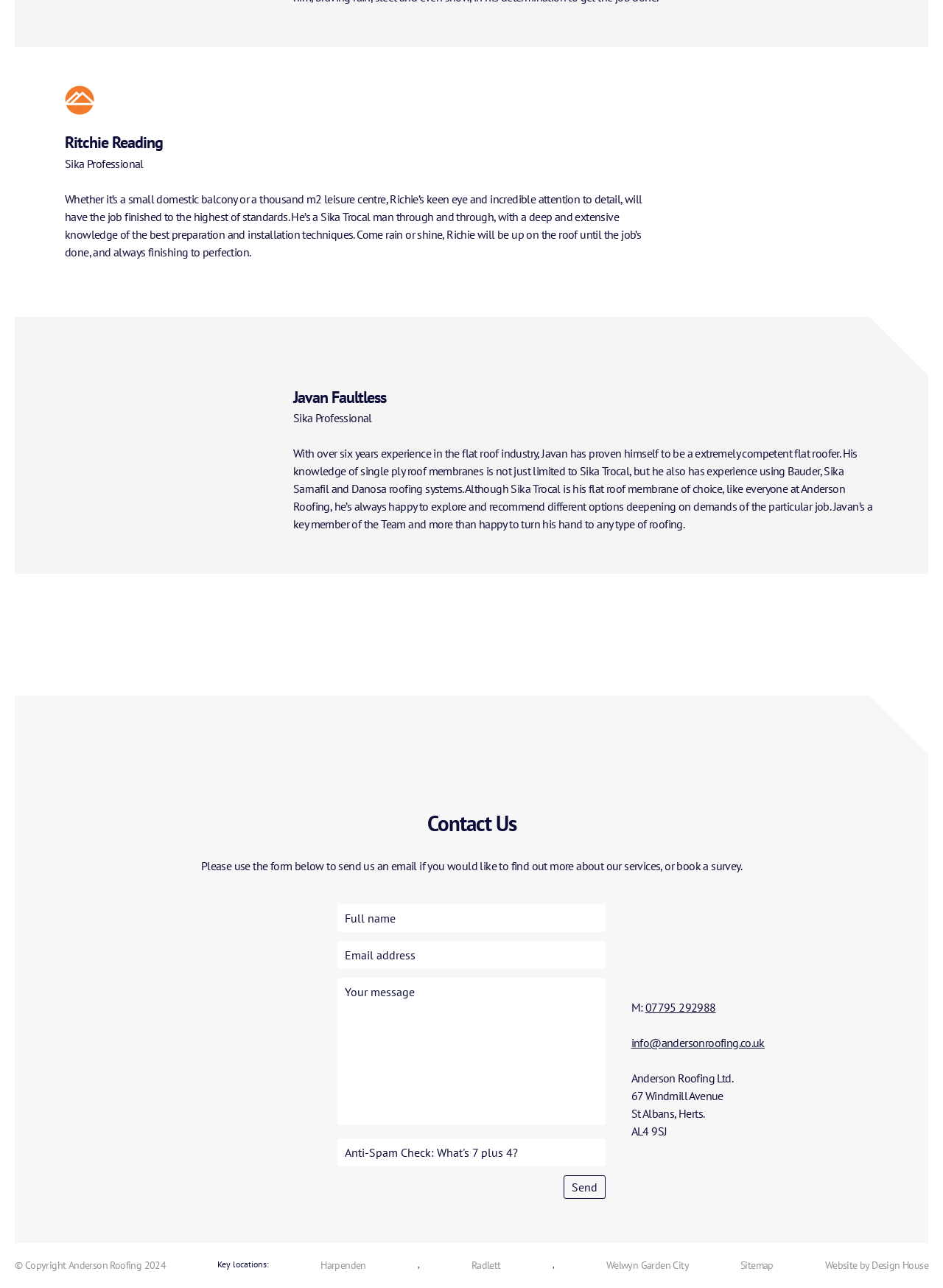Could you provide the bounding box coordinates for the portion of the screen to click to complete this instruction: "Click the 'Send' button"?

[0.597, 0.913, 0.642, 0.931]